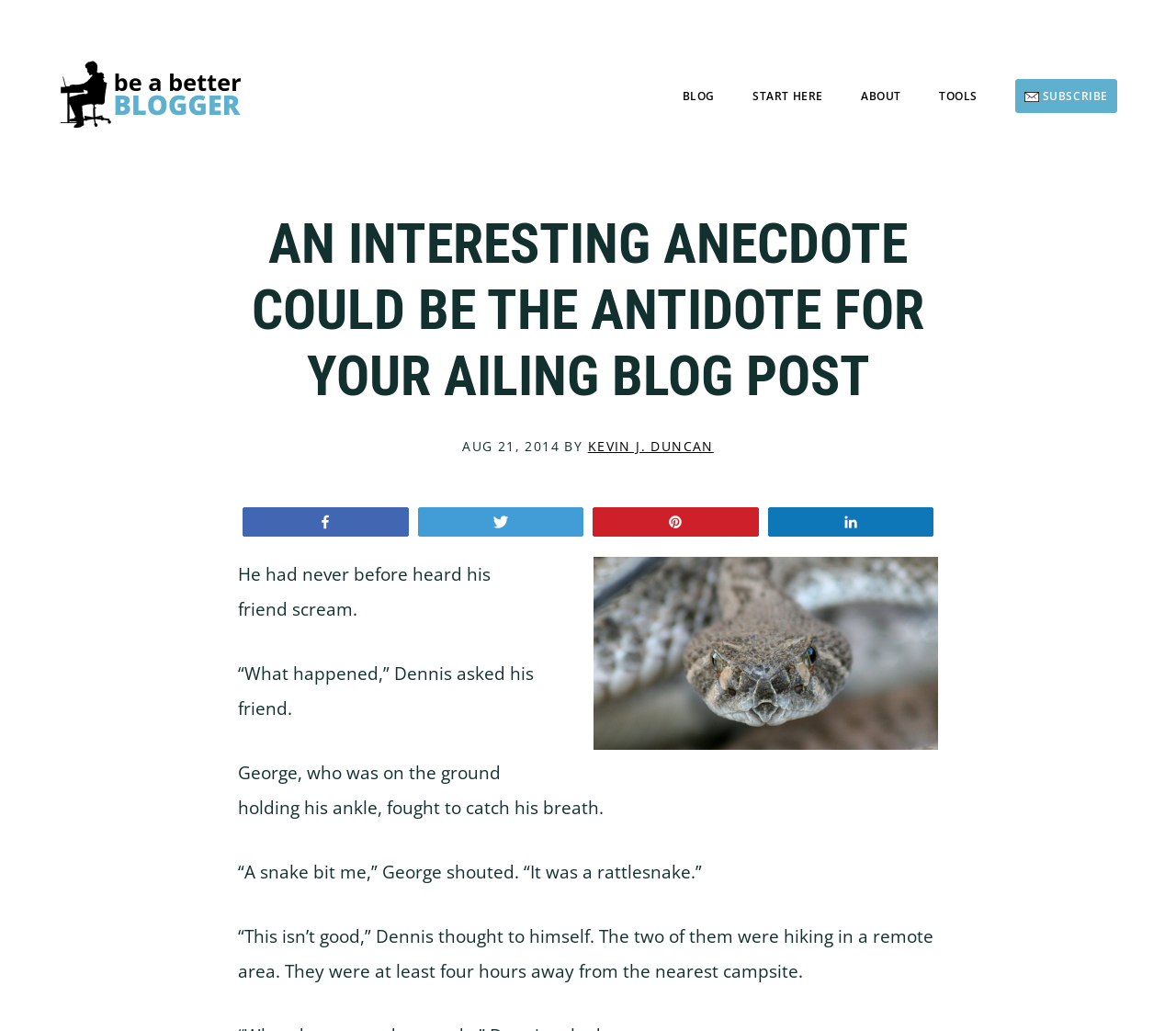Show the bounding box coordinates for the element that needs to be clicked to execute the following instruction: "Subscribe". Provide the coordinates in the form of four float numbers between 0 and 1, i.e., [left, top, right, bottom].

[0.863, 0.071, 0.95, 0.115]